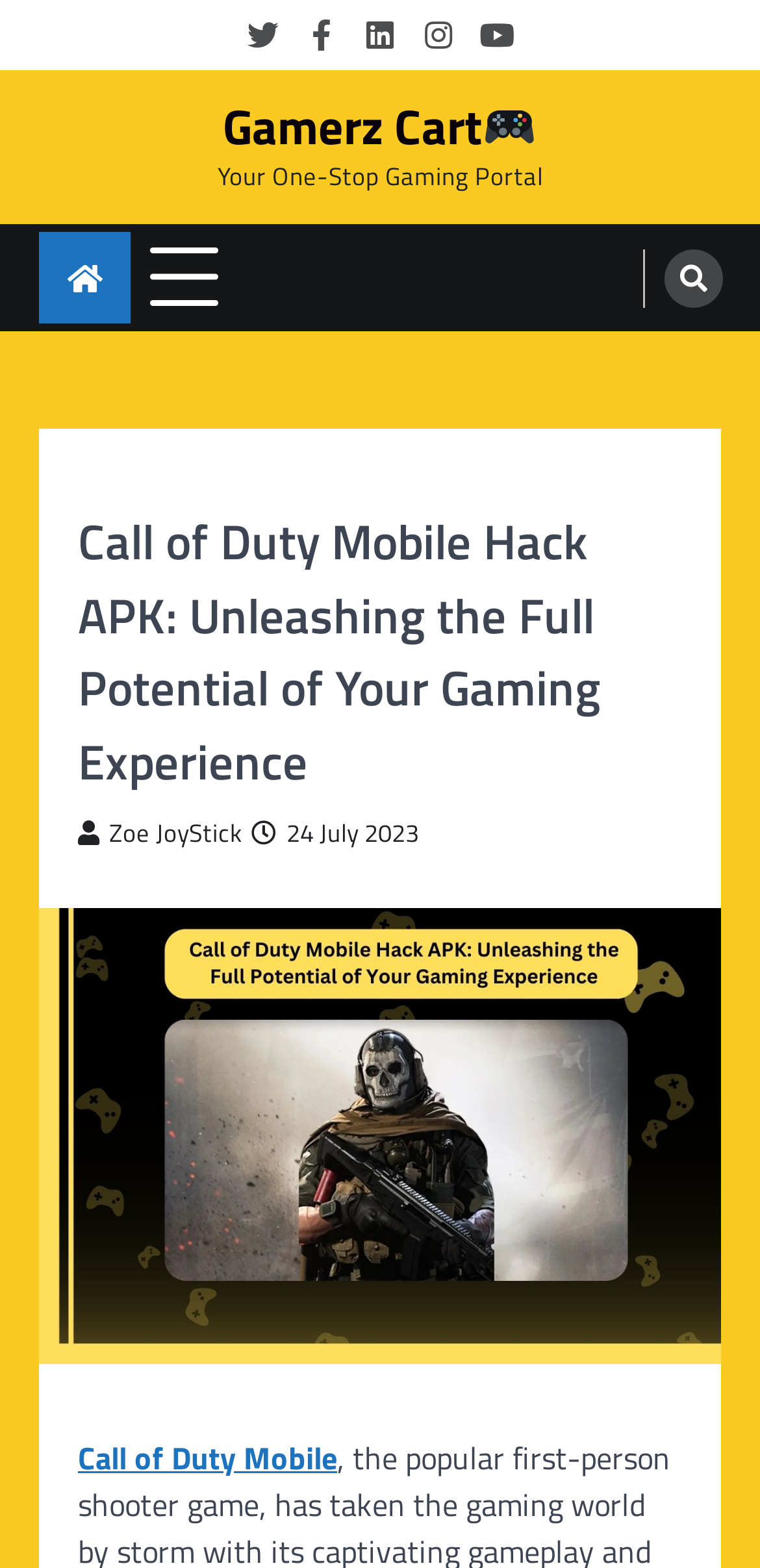Determine the bounding box coordinates for the region that must be clicked to execute the following instruction: "Check the date of the article".

[0.331, 0.519, 0.551, 0.543]